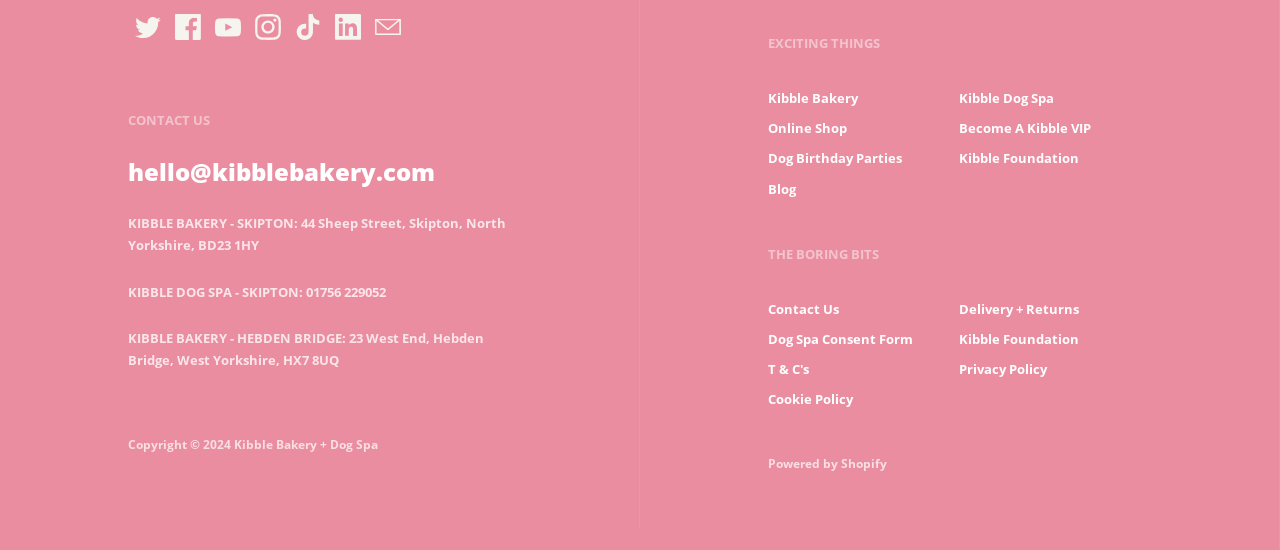Please specify the bounding box coordinates of the area that should be clicked to accomplish the following instruction: "Contact us". The coordinates should consist of four float numbers between 0 and 1, i.e., [left, top, right, bottom].

[0.1, 0.2, 0.399, 0.237]